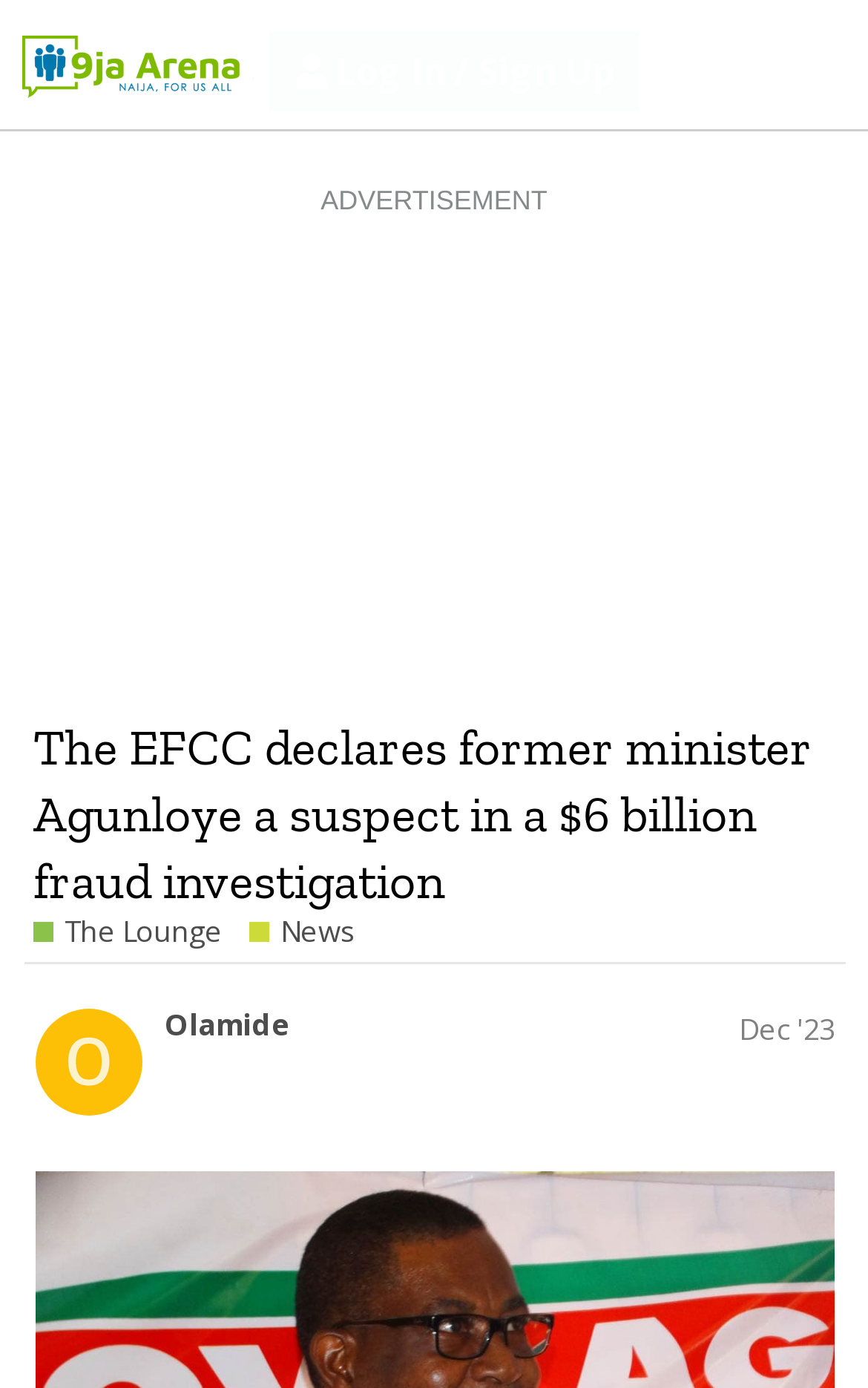Locate the bounding box of the UI element based on this description: "aria-label="Advertisement" name="aswift_1" title="Advertisement"". Provide four float numbers between 0 and 1 as [left, top, right, bottom].

[0.0, 0.338, 1.0, 0.659]